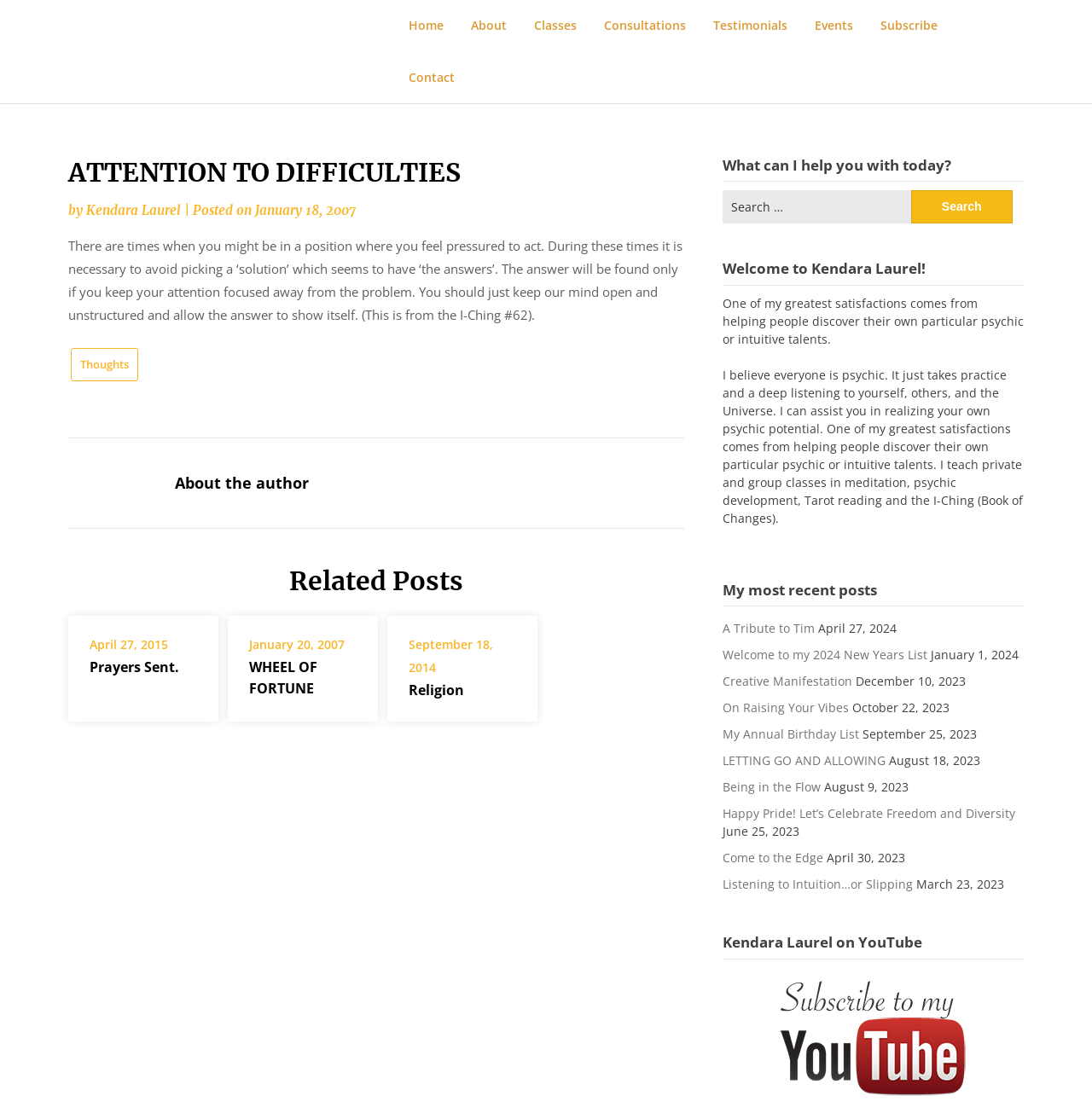Please find the bounding box coordinates of the element that you should click to achieve the following instruction: "Click on the 'Subscribe' link". The coordinates should be presented as four float numbers between 0 and 1: [left, top, right, bottom].

[0.794, 0.0, 0.871, 0.046]